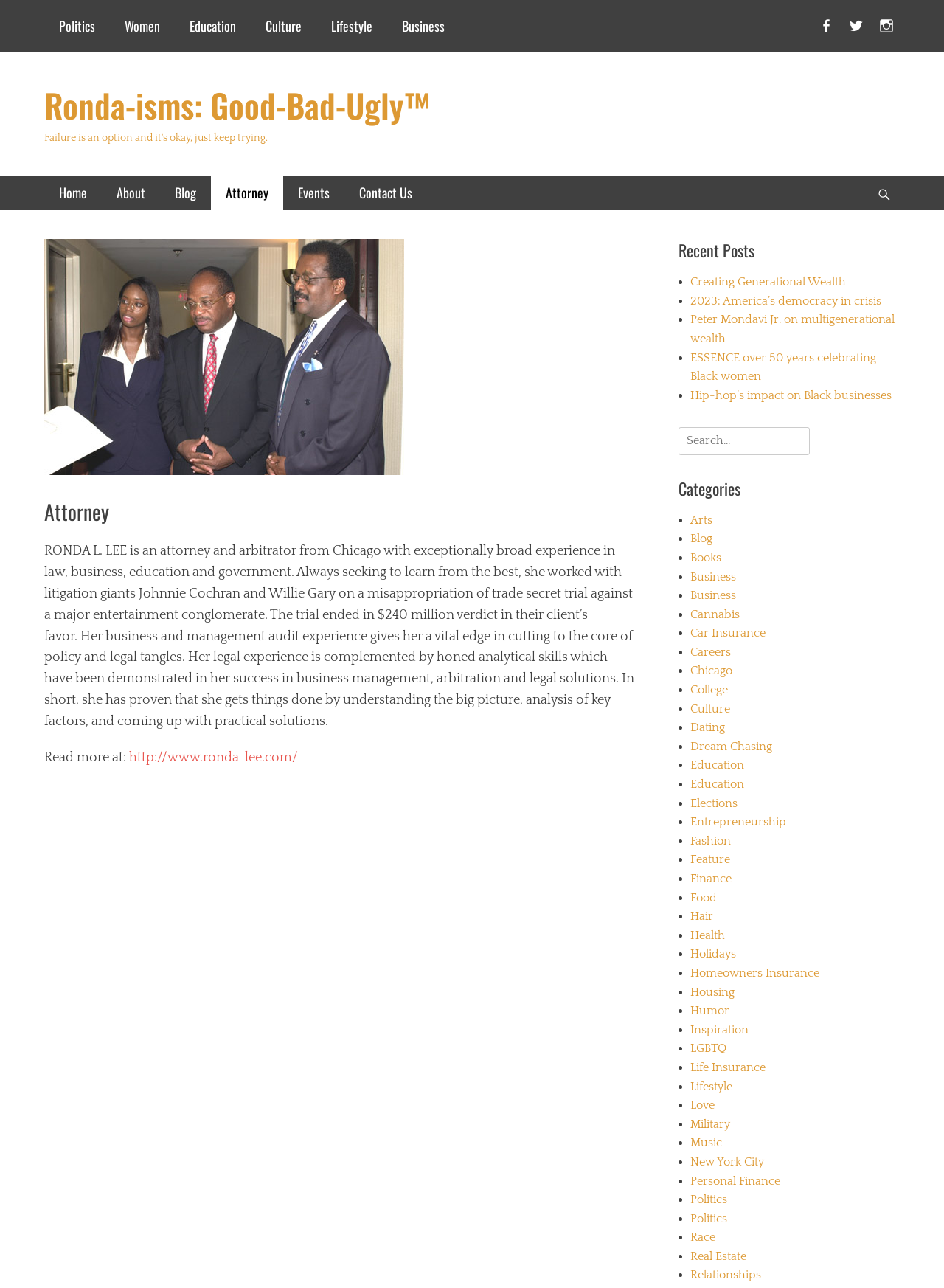Please identify the bounding box coordinates of where to click in order to follow the instruction: "Read more about Ronda-isms".

[0.137, 0.582, 0.316, 0.594]